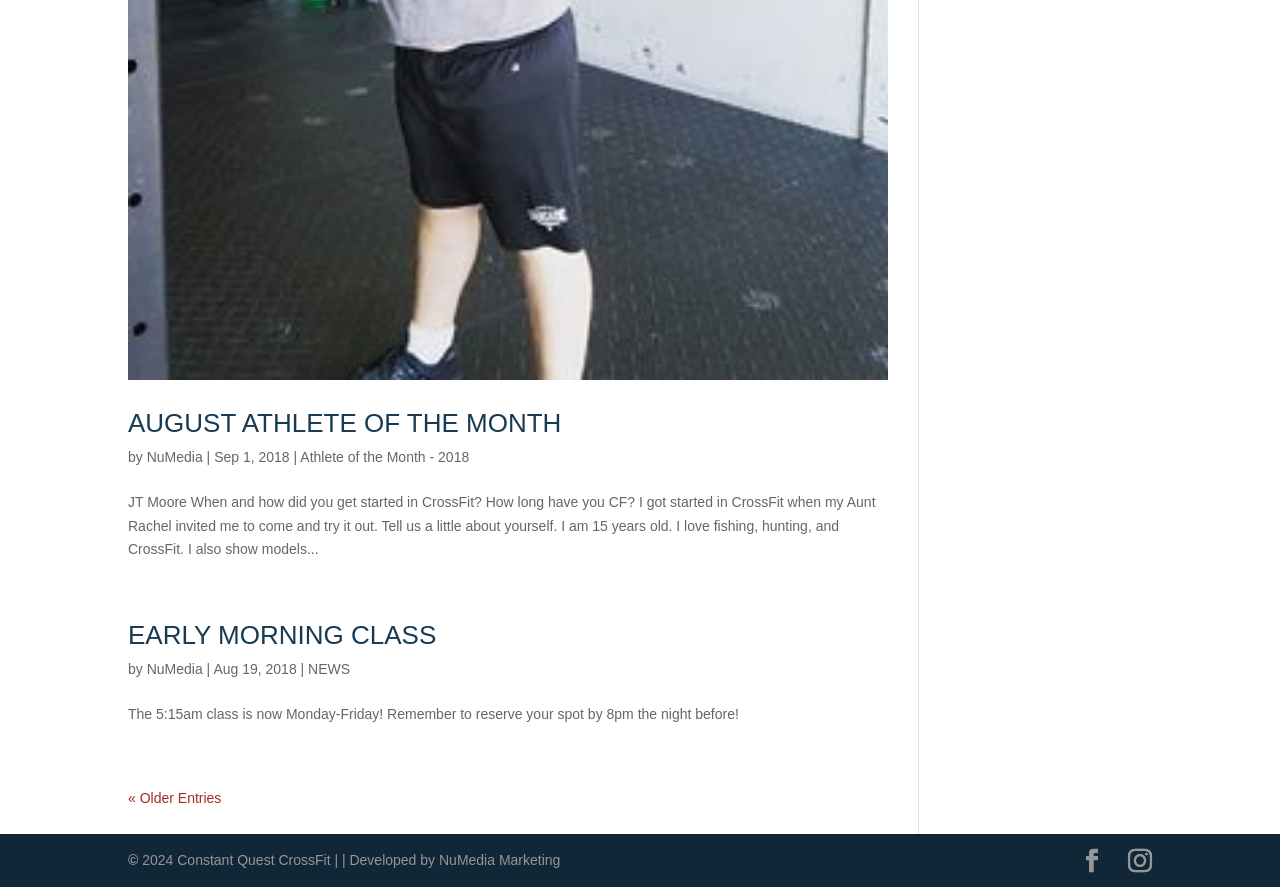Determine the bounding box coordinates of the region that needs to be clicked to achieve the task: "Go to the 'NEWS' page".

[0.241, 0.745, 0.274, 0.763]